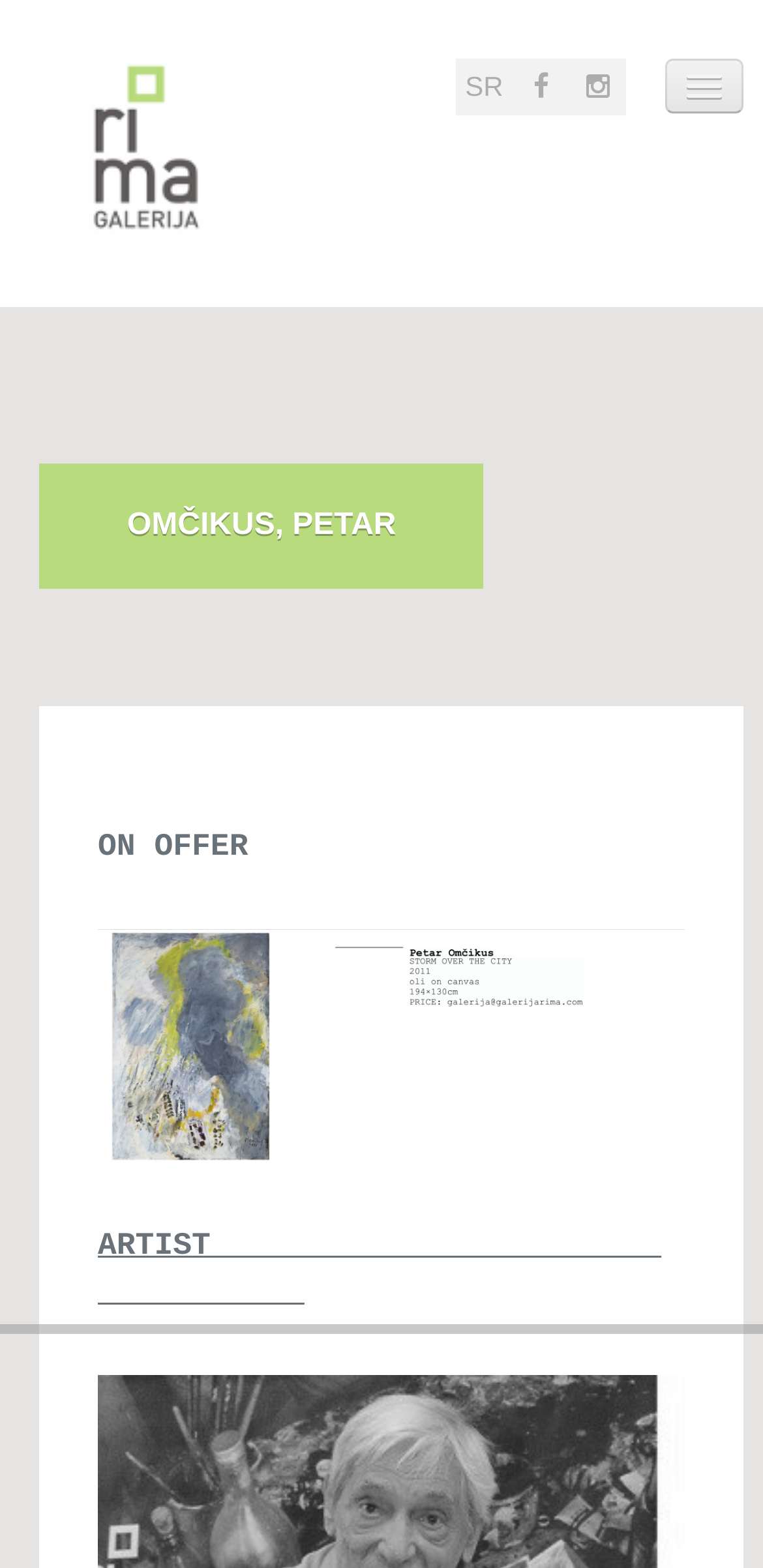Create a detailed narrative of the webpage’s visual and textual elements.

The webpage appears to be an artist's profile or gallery page. At the top left, there is a link to "Rima gallery" accompanied by an image with the same name. To the right of this link, there are three more links: "SR", and two icons represented by "\uf09a" and "\uf16d".

Below the links, a prominent heading reads "OMČIKUS, PETAR", which likely indicates the artist's name. Underneath the heading, there is a section with the label "ON OFFER". This section contains an image labeled "PO e", which takes up most of the space. Above the image, there is a brief text describing the artist, although the text is mostly composed of whitespace characters and does not provide much information.

Overall, the webpage seems to be focused on showcasing the artist's work, with a clear emphasis on visual elements.